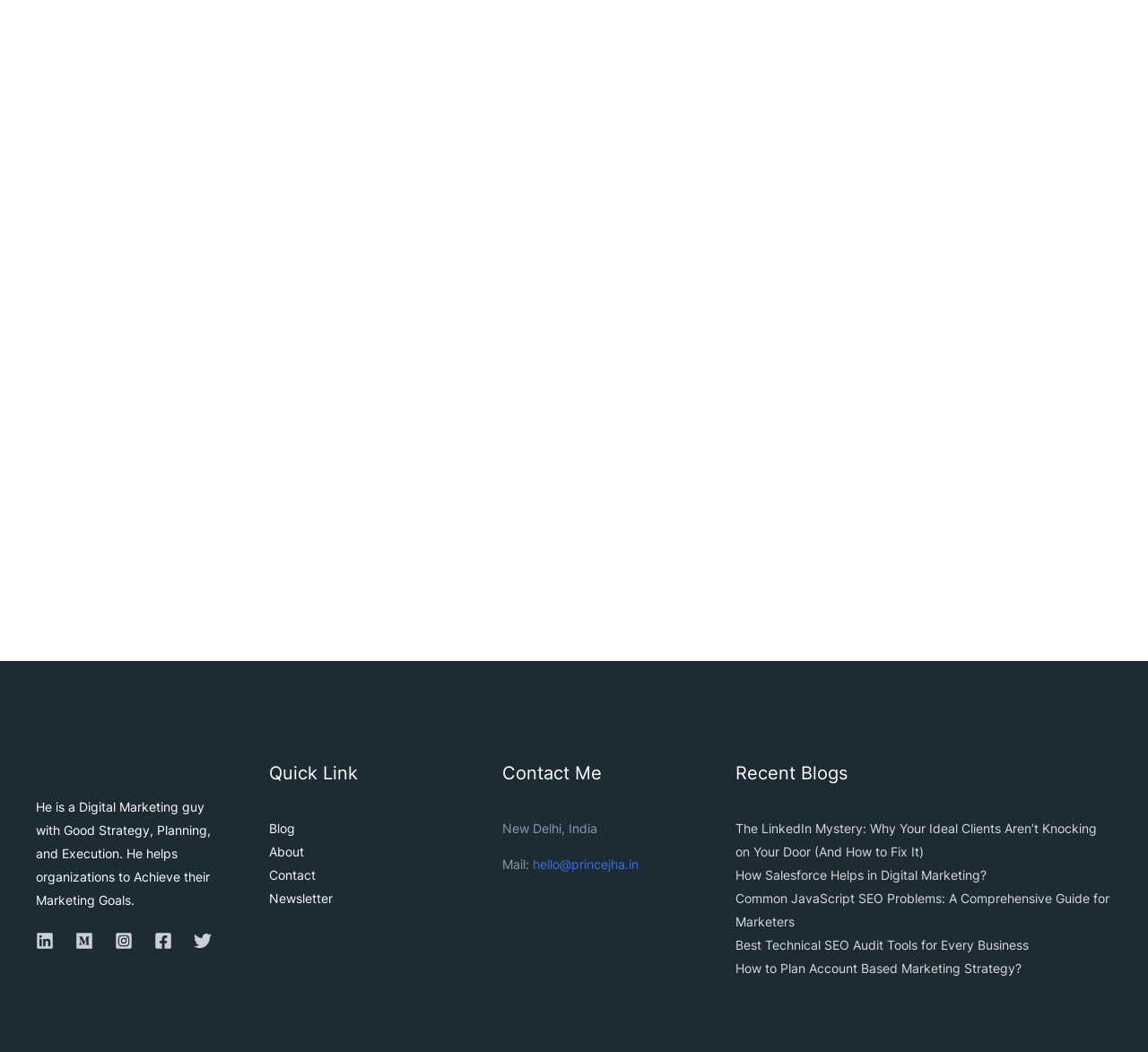Determine the bounding box coordinates of the section I need to click to execute the following instruction: "Visit About page". Provide the coordinates as four float numbers between 0 and 1, i.e., [left, top, right, bottom].

[0.234, 0.802, 0.265, 0.817]